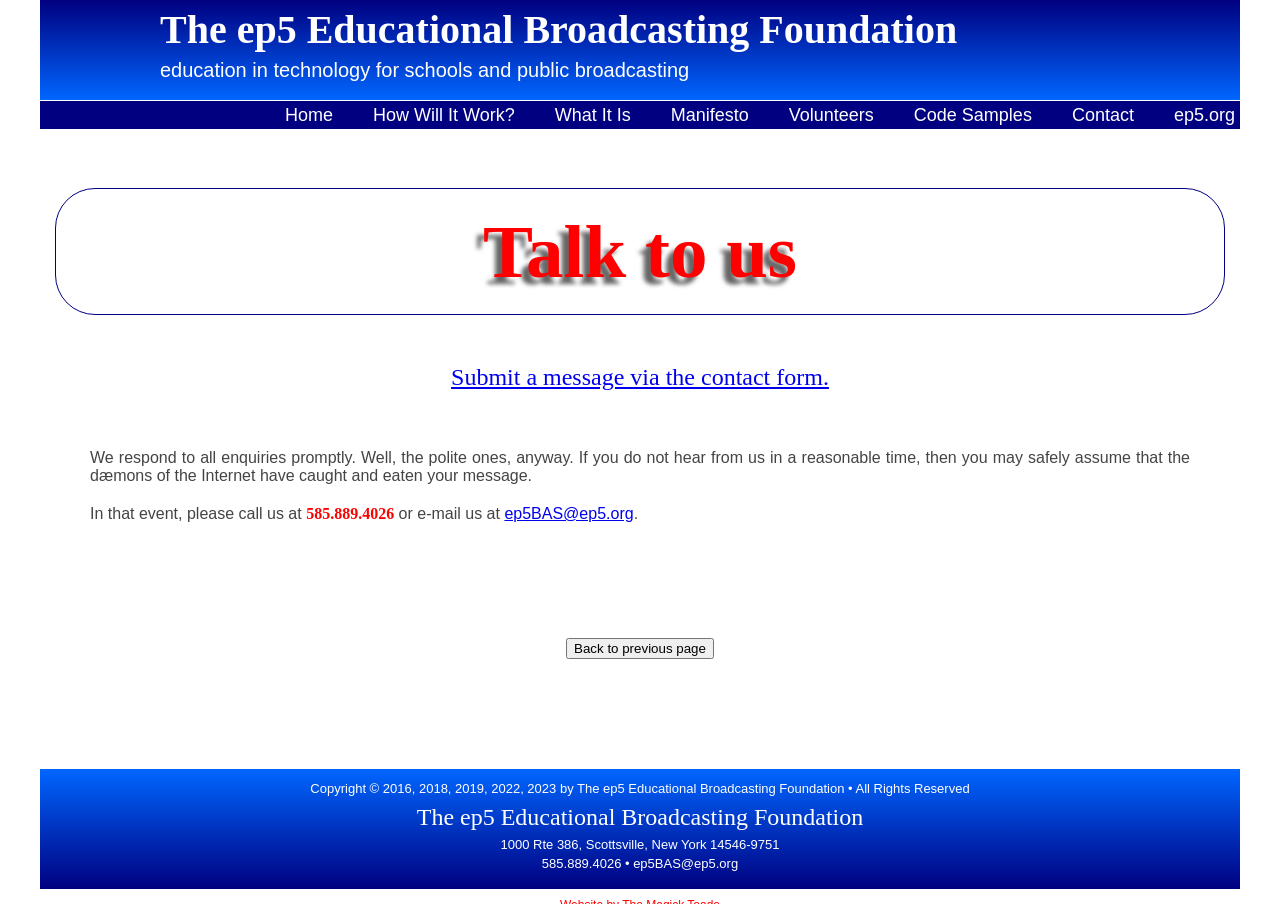Find the bounding box coordinates of the clickable area required to complete the following action: "visit ep5.org website".

[0.913, 0.112, 0.969, 0.143]